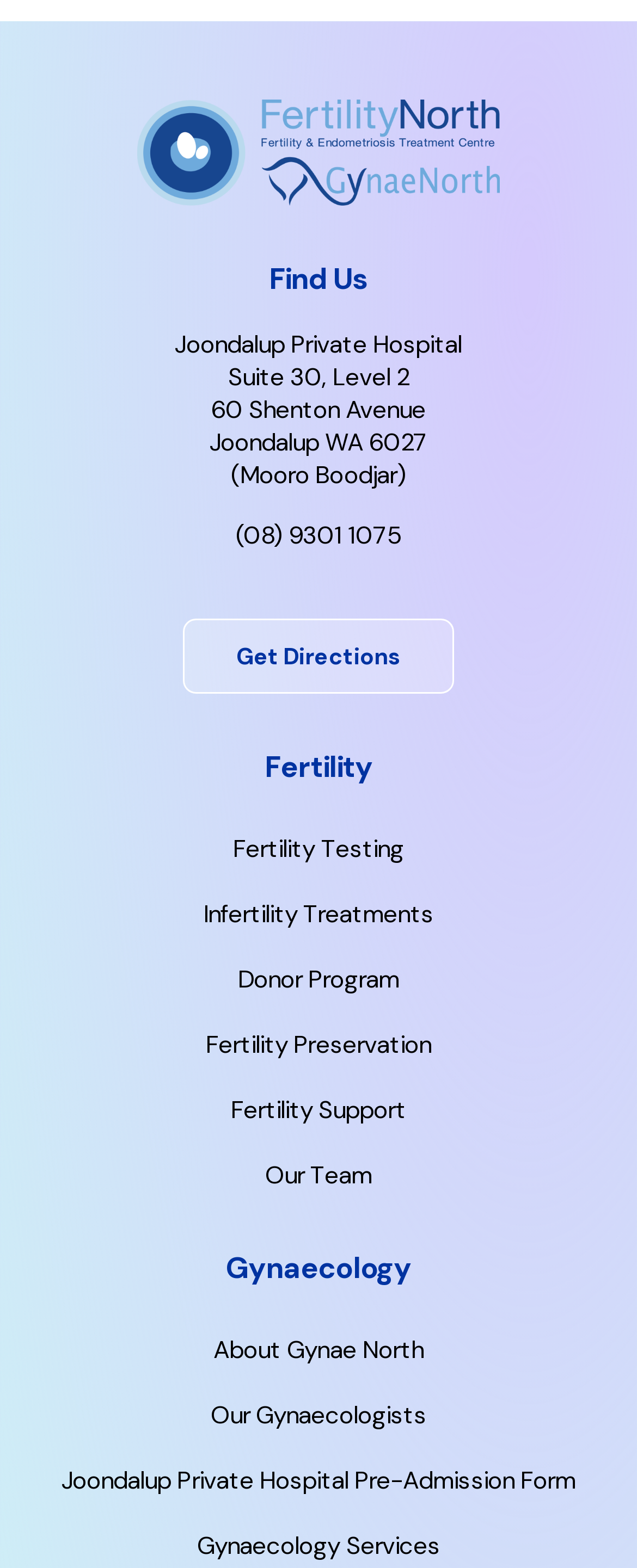Analyze the image and deliver a detailed answer to the question: What is the phone number to contact?

I found a link element on the webpage that displays a phone number, '(08) 9301 1075', which I assume is the contact phone number.